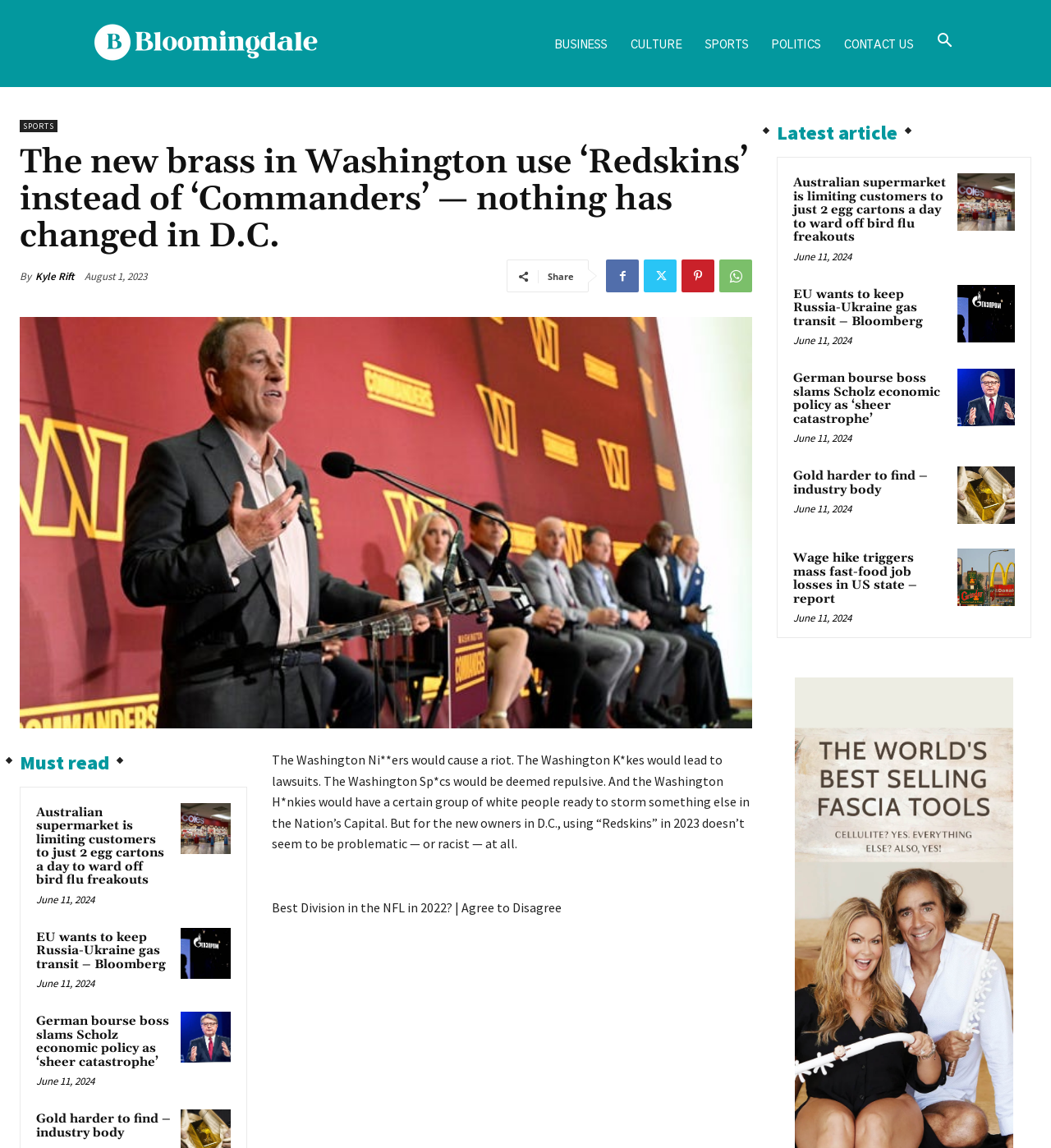What is the topic of the article?
Carefully examine the image and provide a detailed answer to the question.

The topic of the article can be inferred from the title and content of the article, which discusses the use of the term 'Redskins' by the new owners in Washington, D.C.